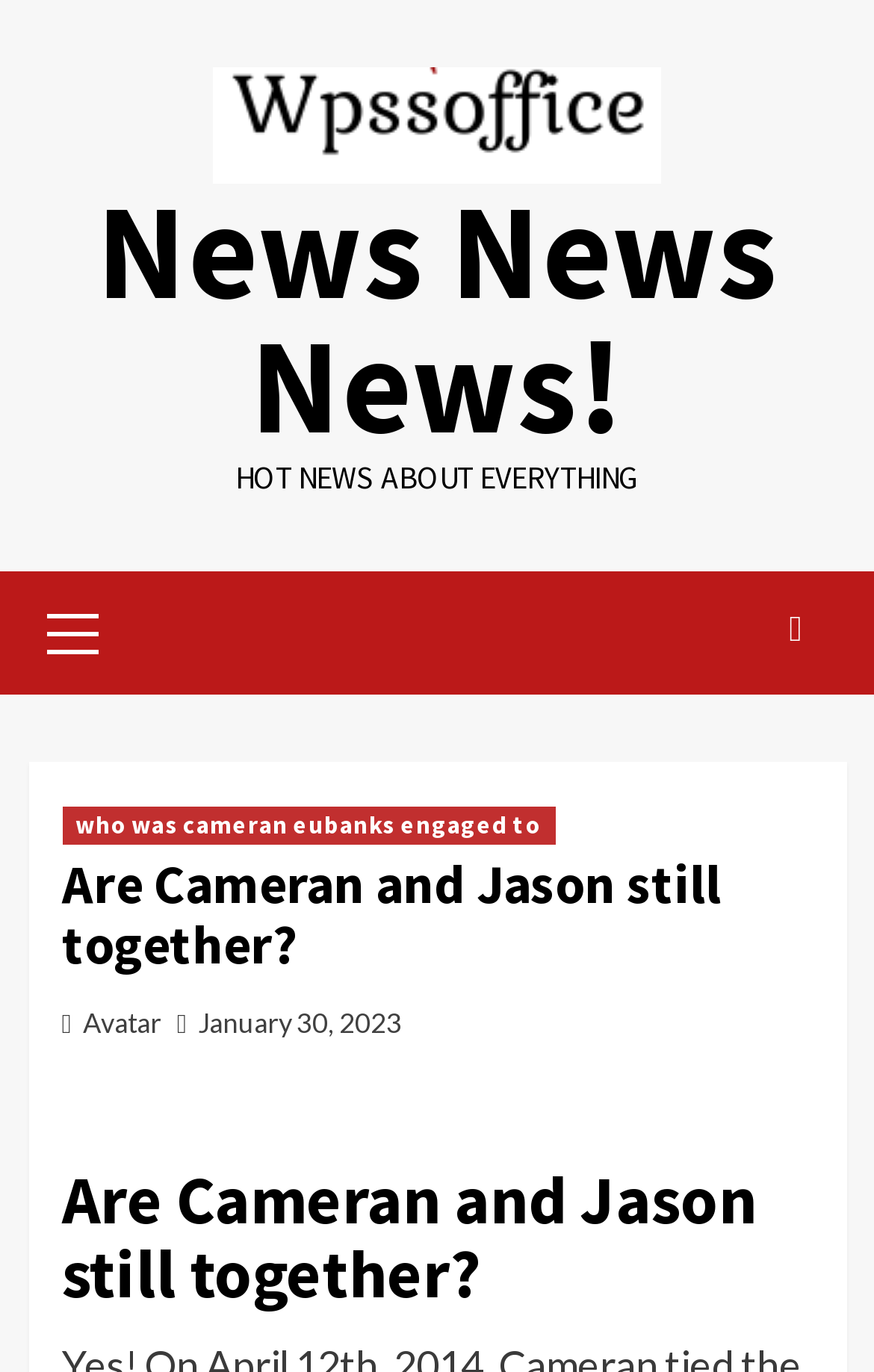What type of image is present on the webpage?
Provide a detailed answer to the question, using the image to inform your response.

The webpage contains a link with the text 'Avatar', which suggests that there is an image of an avatar present on the webpage.